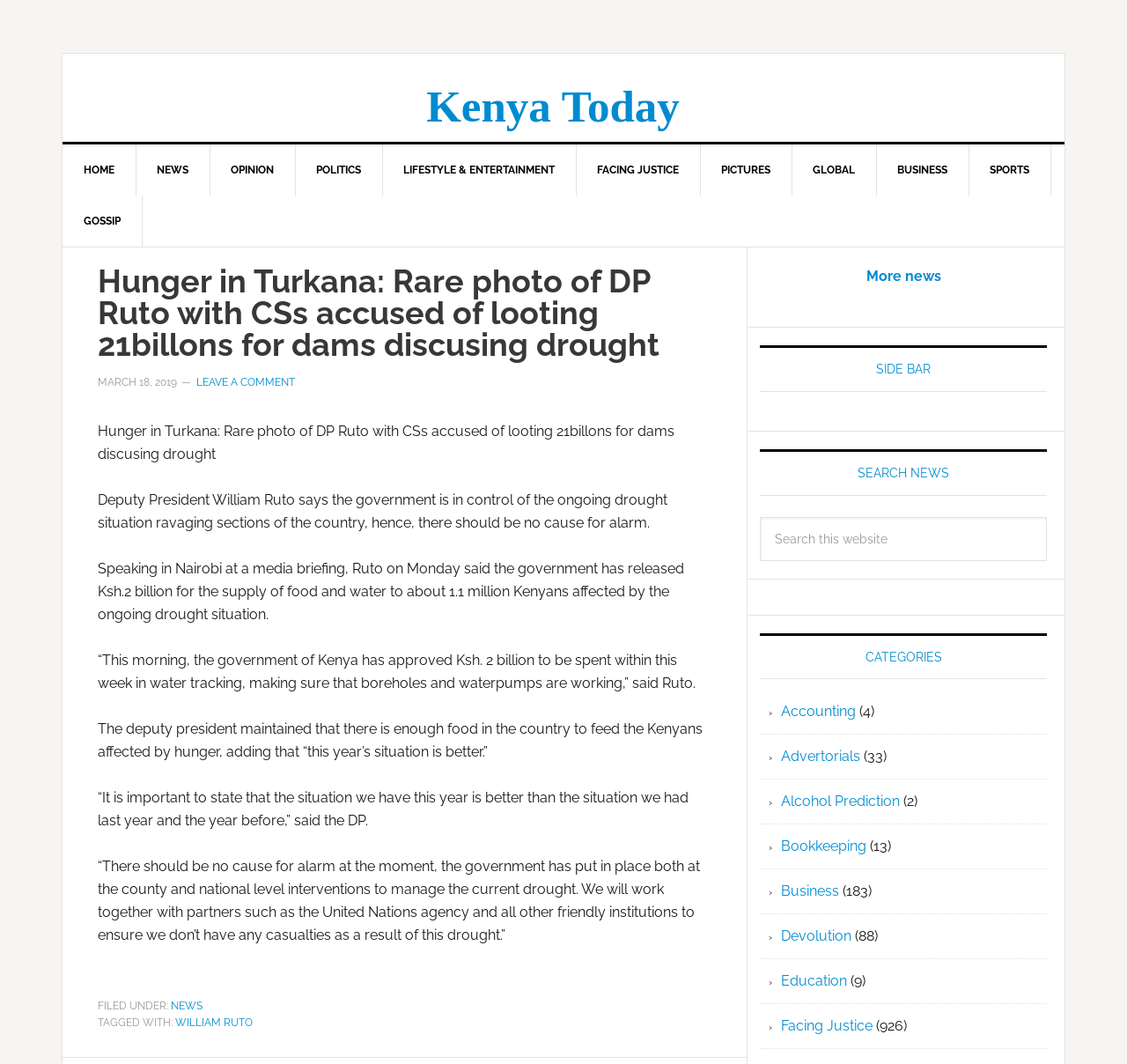Can you identify the bounding box coordinates of the clickable region needed to carry out this instruction: 'Read news about William Ruto'? The coordinates should be four float numbers within the range of 0 to 1, stated as [left, top, right, bottom].

[0.155, 0.955, 0.224, 0.967]